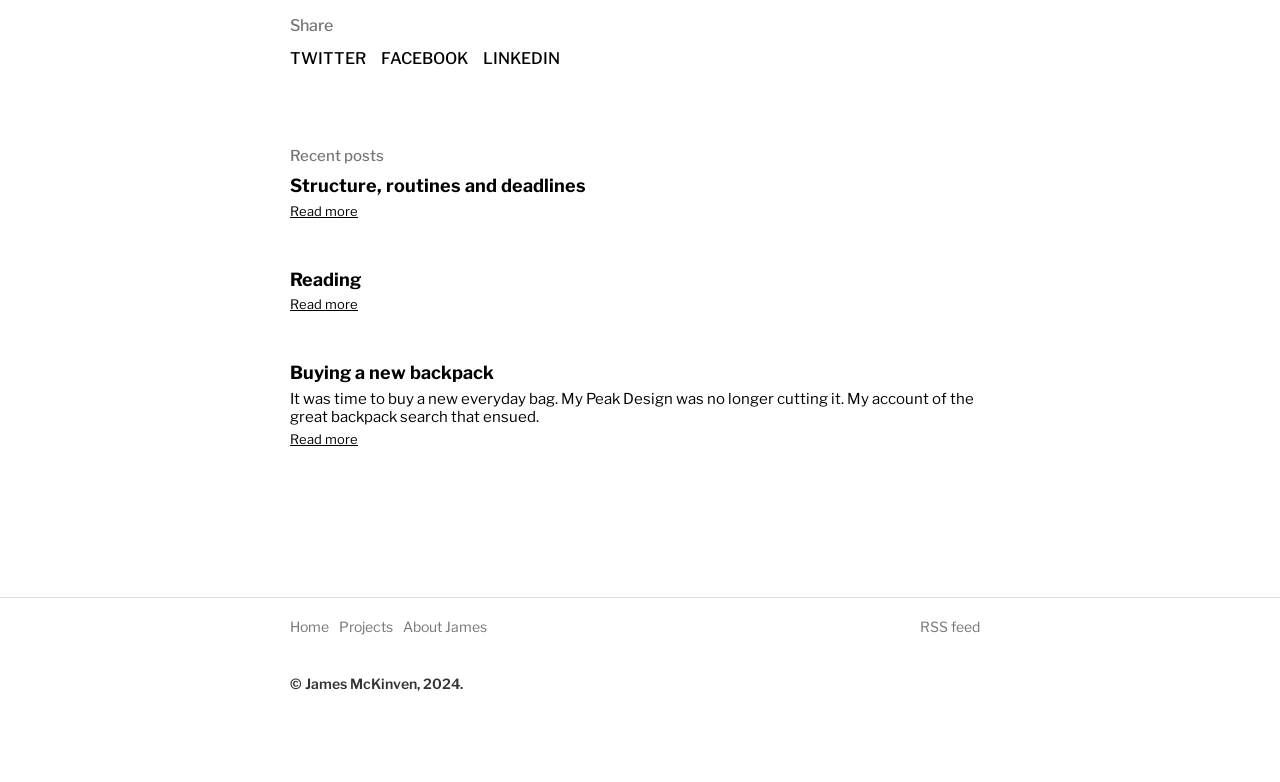Show the bounding box coordinates for the element that needs to be clicked to execute the following instruction: "Subscribe to RSS feed". Provide the coordinates in the form of four float numbers between 0 and 1, i.e., [left, top, right, bottom].

[0.719, 0.79, 0.766, 0.811]